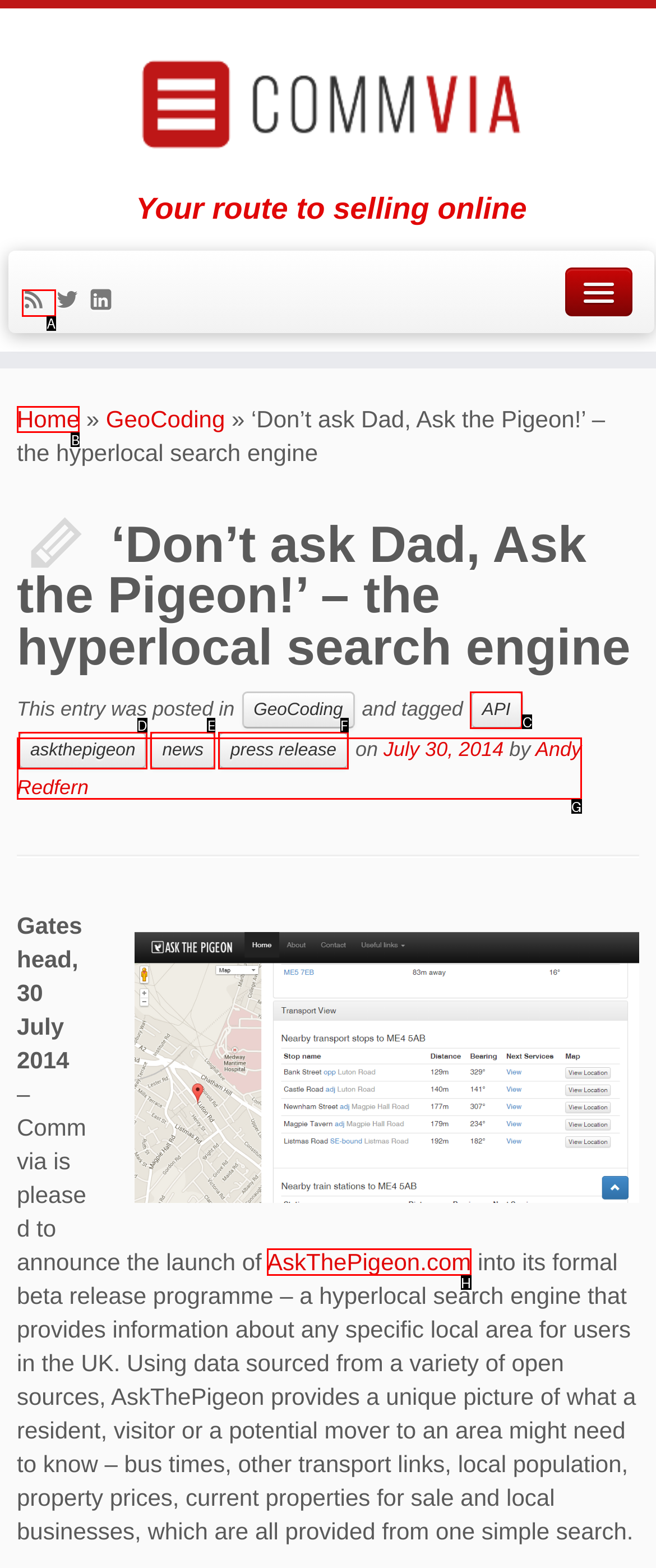Tell me which option I should click to complete the following task: Read previous post Answer with the option's letter from the given choices directly.

None